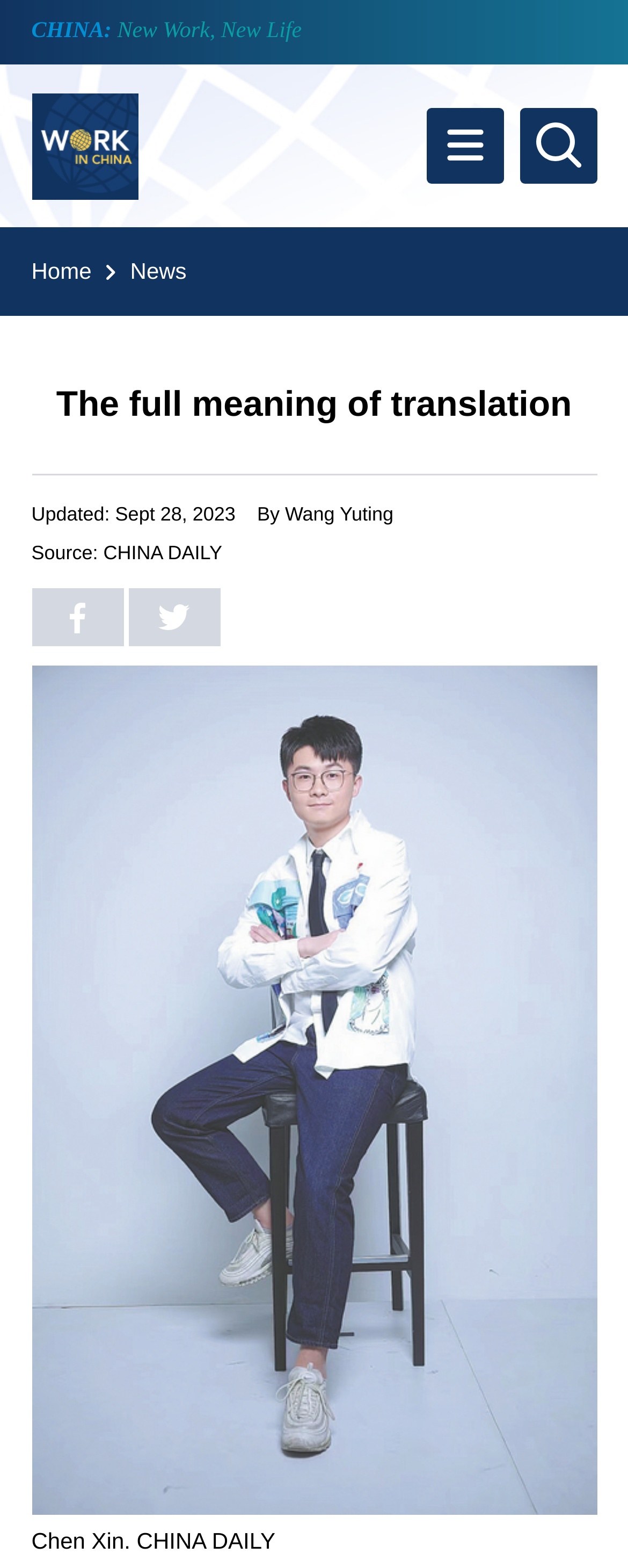Please provide a comprehensive answer to the question below using the information from the image: What is the date of the article update?

I found the answer by looking at the StaticText element with the text 'Updated: Sept 28, 2023' at coordinates [0.05, 0.321, 0.375, 0.335]. This text is likely indicating the date when the article was last updated.